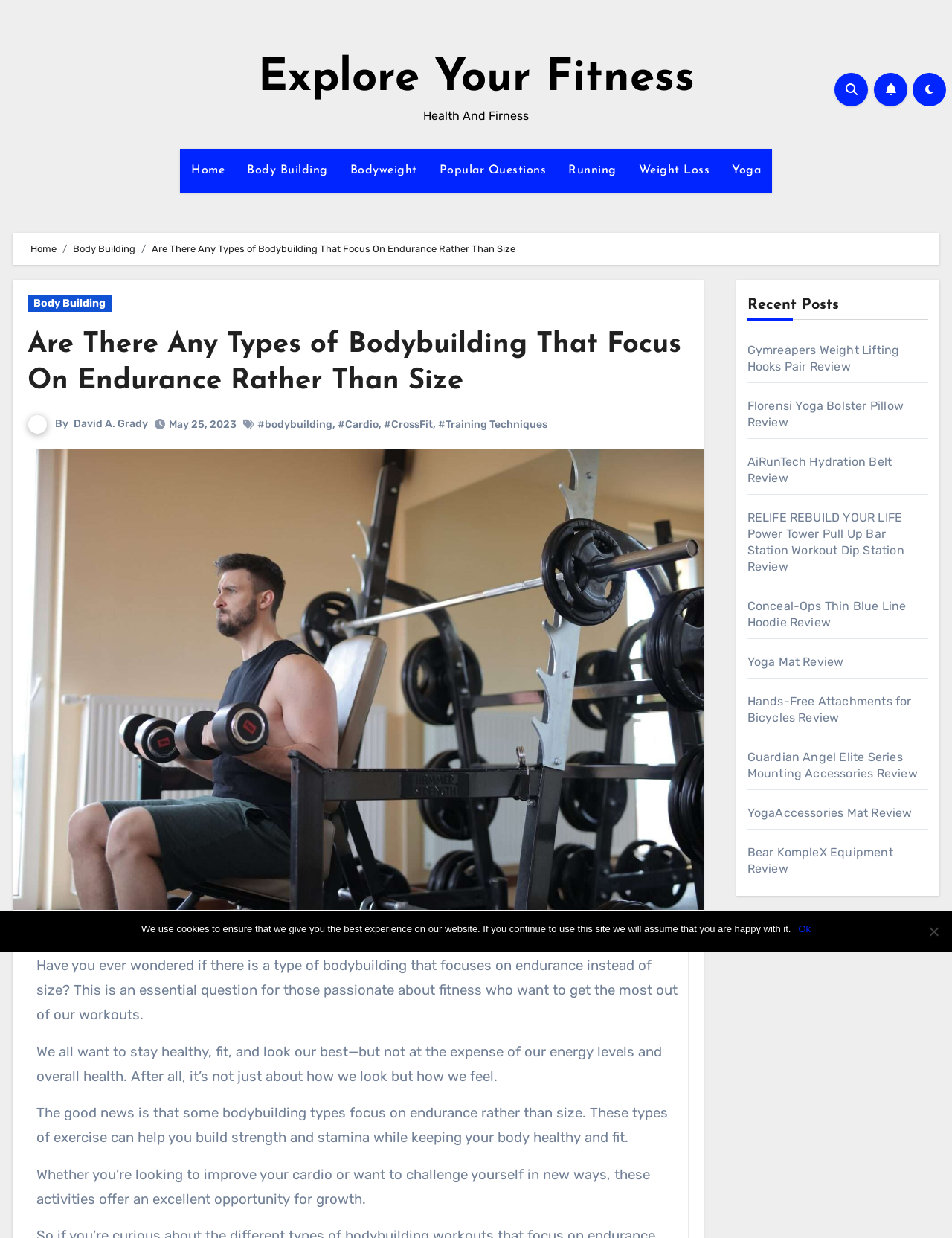Give a detailed account of the webpage, highlighting key information.

This webpage is about bodybuilding, specifically focusing on endurance rather than size. At the top, there is a navigation bar with links to different sections, including "Home", "Body Building", "Bodyweight", "Popular Questions", "Running", "Weight Loss", and "Yoga". Below the navigation bar, there is a breadcrumb trail showing the current page's location within the website.

The main content of the page is an article titled "Are There Any Types of Bodybuilding That Focus On Endurance Rather Than Size". The article's title is also a link, and it is followed by the author's name, "David A. Grady", and the publication date, "May 25, 2023". There are also links to related topics, such as "#bodybuilding", "#Cardio", "#CrossFit", and "#Training Techniques".

To the right of the article's title, there is a small image of a man lifting dumbbells. Below the article, there is a section titled "Recent Posts" with links to several other articles, including reviews of fitness products and equipment.

At the very top of the page, there is a link to "Explore Your Fitness" and a search icon. In the top-right corner, there are social media icons. At the bottom of the page, there is a cookie notice dialog with a message about the website's use of cookies and options to accept or decline.

Overall, the webpage is focused on providing information and resources related to bodybuilding and fitness, with a specific emphasis on endurance training.